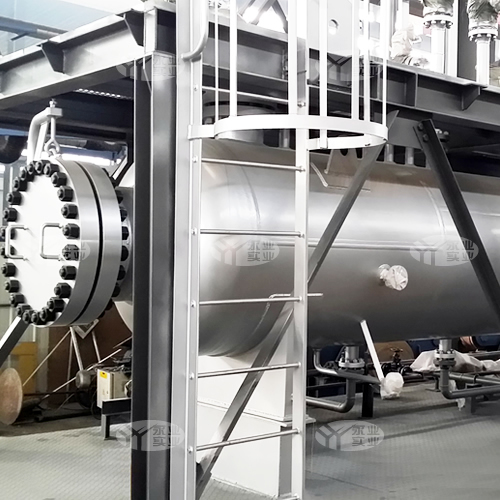Use a single word or phrase to answer the question:
What type of environment is depicted in the image?

Workshop or factory space